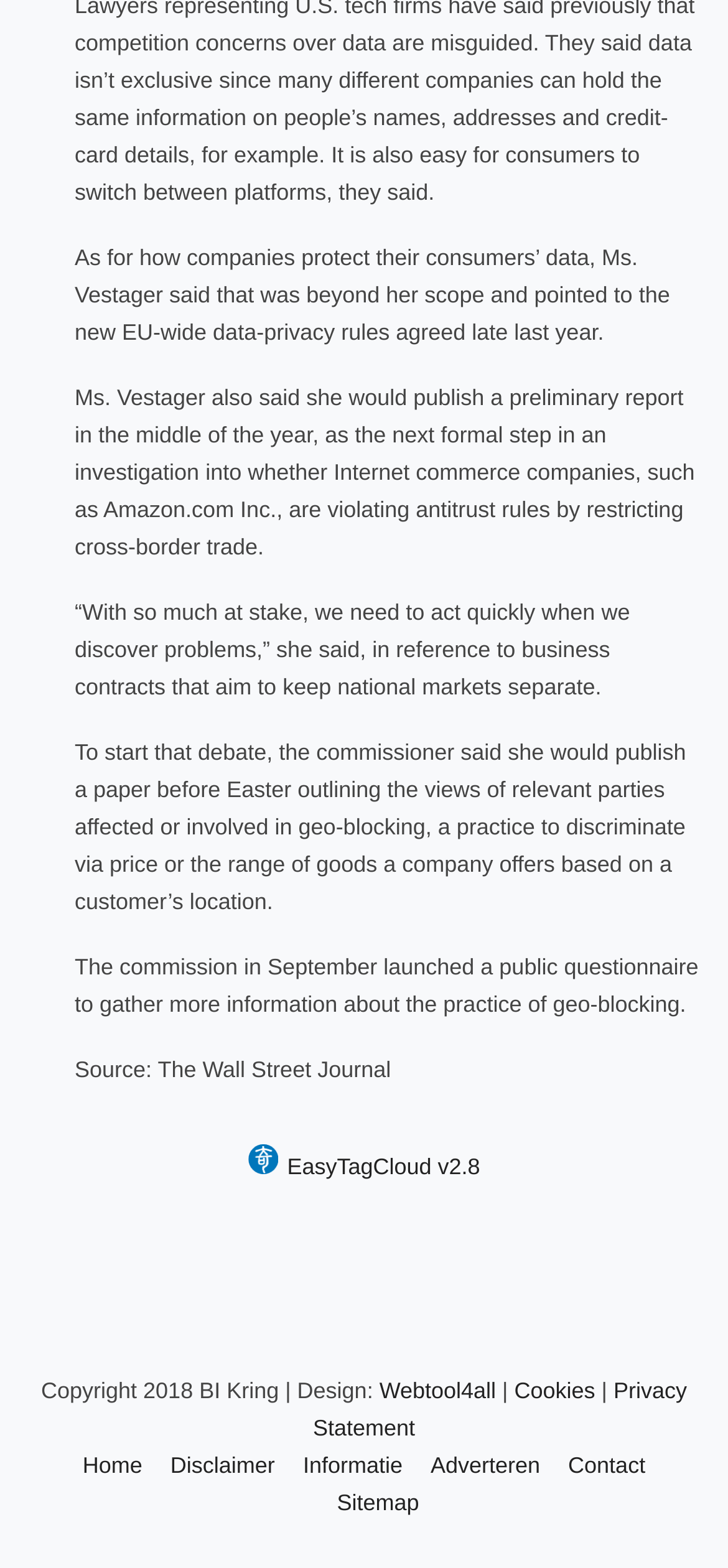Using the information in the image, could you please answer the following question in detail:
What is geo-blocking?

According to the static text elements, geo-blocking is a practice that discriminates via price or the range of goods a company offers based on a customer's location.